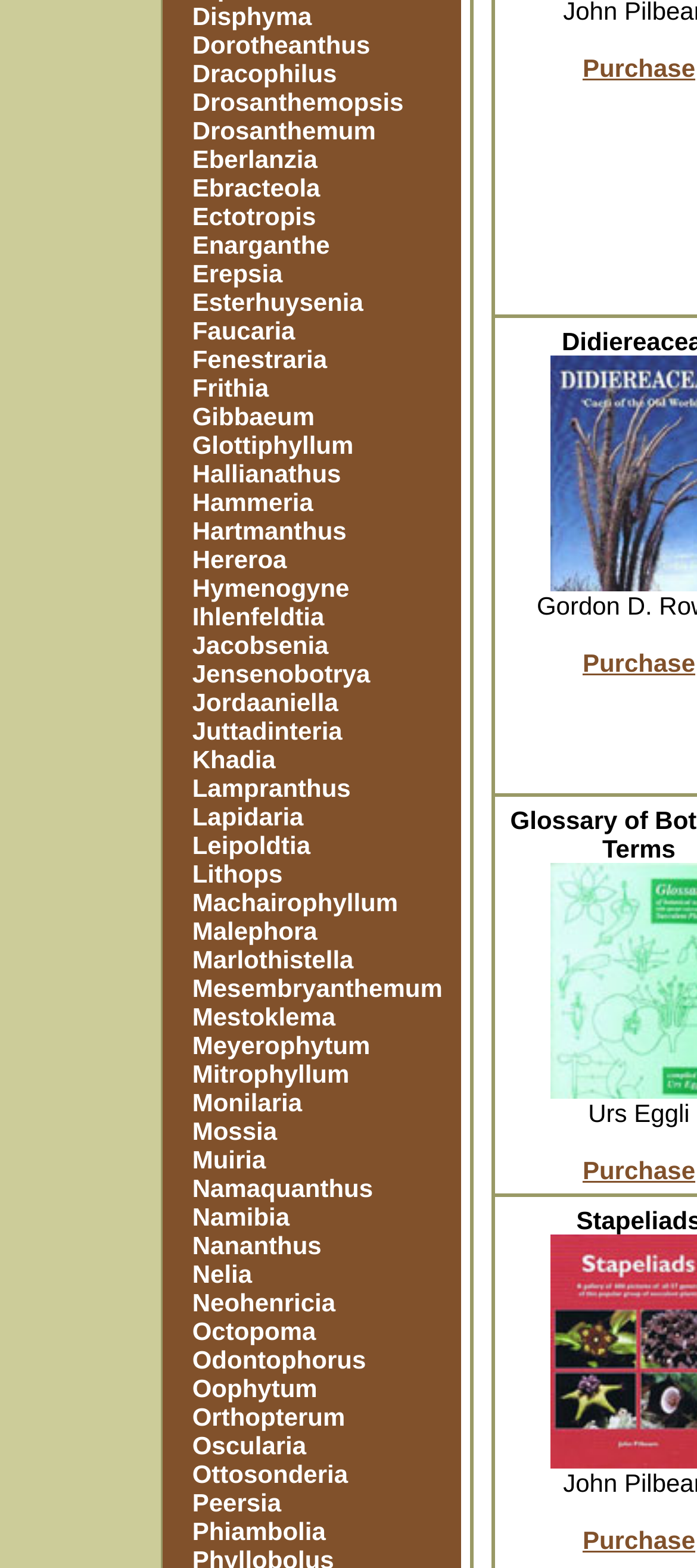Give a concise answer of one word or phrase to the question: 
What is the vertical position of the link 'Erepsia'?

Above the link 'Esterhuysenia'